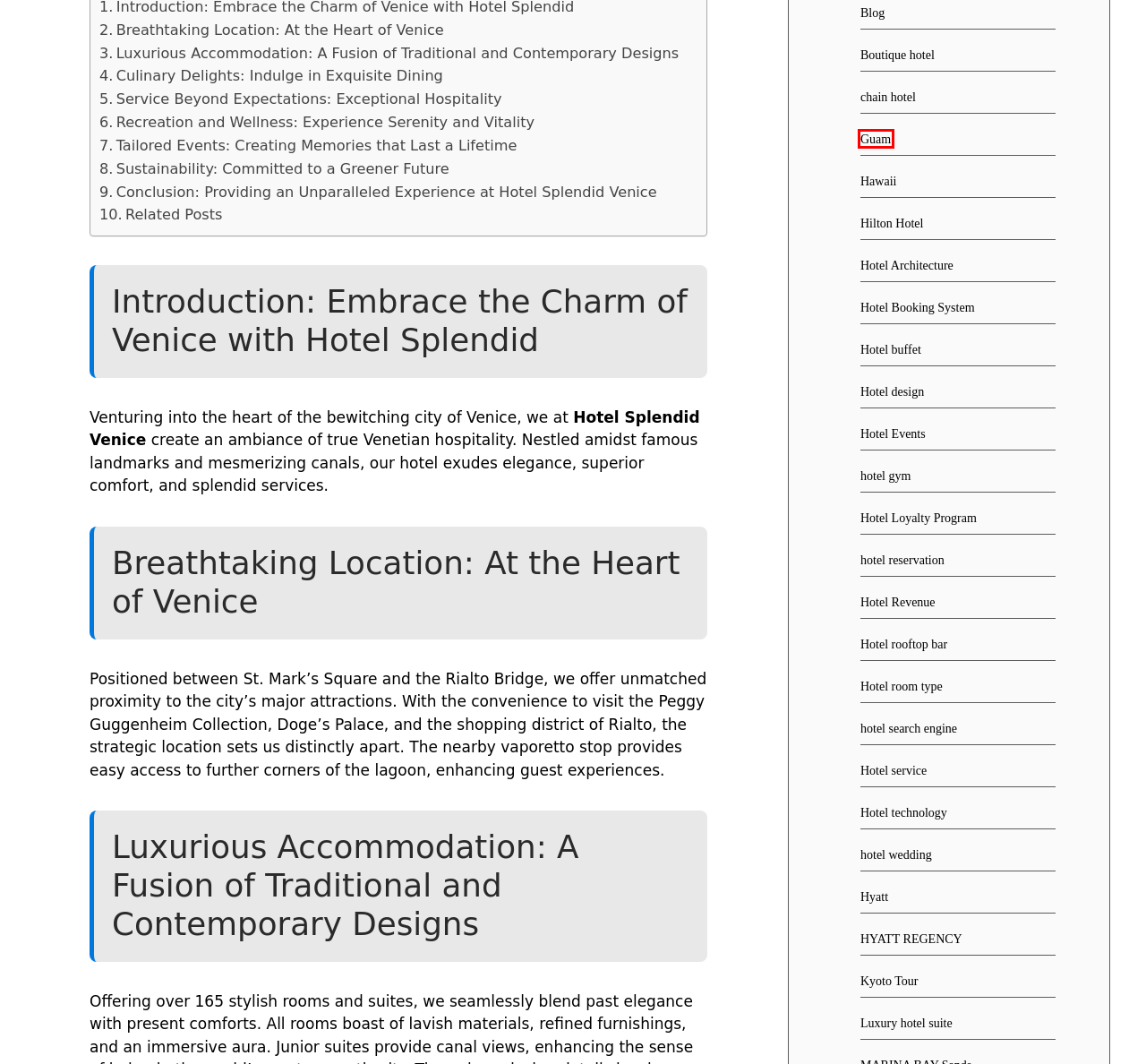Given a screenshot of a webpage featuring a red bounding box, identify the best matching webpage description for the new page after the element within the red box is clicked. Here are the options:
A. hotel search engine - Wanderlust Escapes
B. chain hotel - Wanderlust Escapes
C. Hotel buffet - Wanderlust Escapes
D. HYATT REGENCY - Wanderlust Escapes
E. Hotel Architecture - Wanderlust Escapes
F. Hotel Booking System - Wanderlust Escapes
G. Hilton Hotel - Wanderlust Escapes
H. Guam - Wanderlust Escapes

H